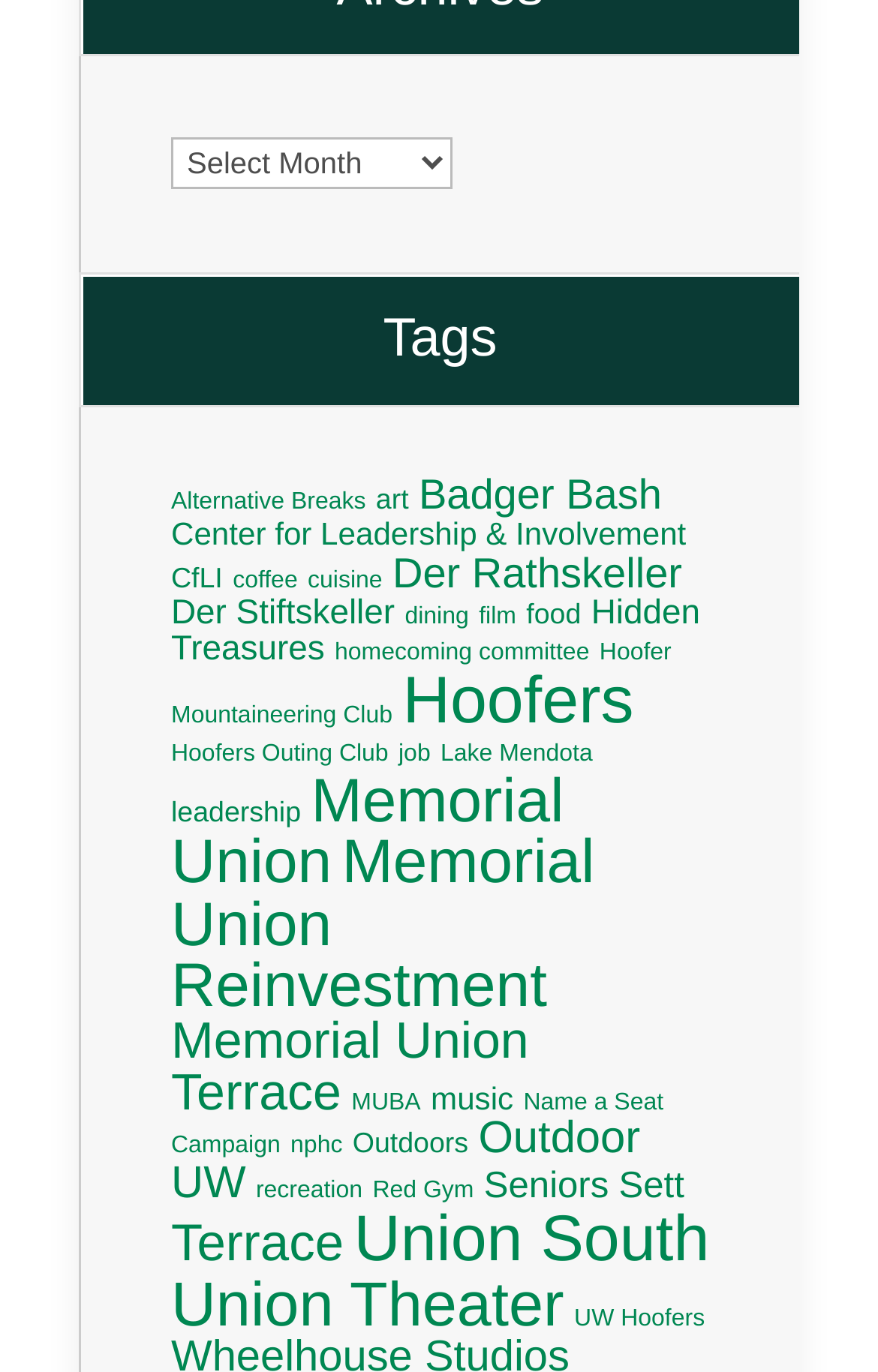Identify the bounding box coordinates of the element to click to follow this instruction: 'Click on 'Badger Bash' tag'. Ensure the coordinates are four float values between 0 and 1, provided as [left, top, right, bottom].

[0.477, 0.343, 0.754, 0.377]